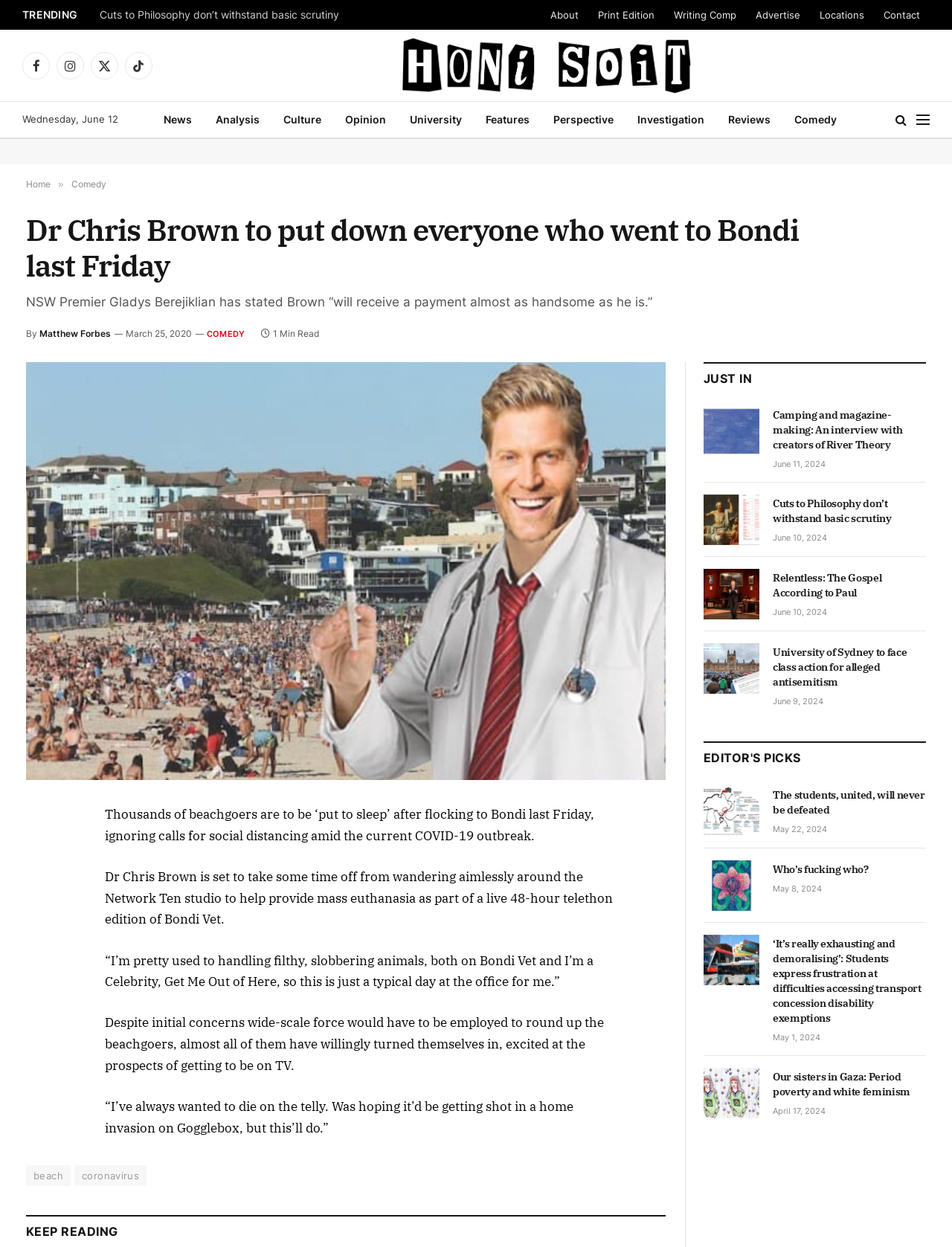Determine the bounding box for the UI element described here: "Twitter".

[0.027, 0.699, 0.057, 0.721]